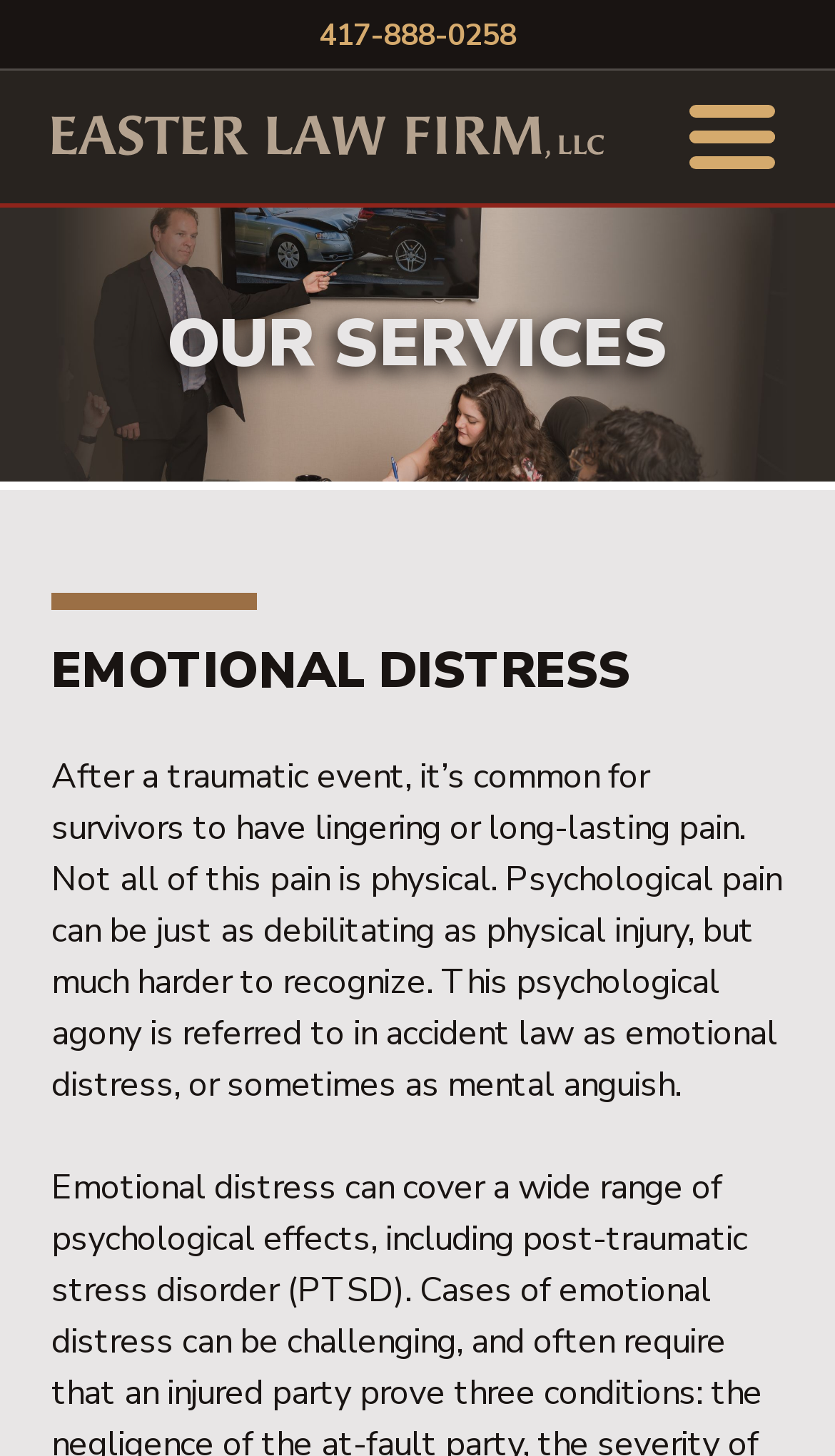What is emotional distress referred to as in accident law?
Based on the image, answer the question with as much detail as possible.

I found the answer by reading the StaticText element with the bounding box coordinates [0.062, 0.517, 0.936, 0.761], which contains the text explaining emotional distress and its alternative name 'mental anguish'.